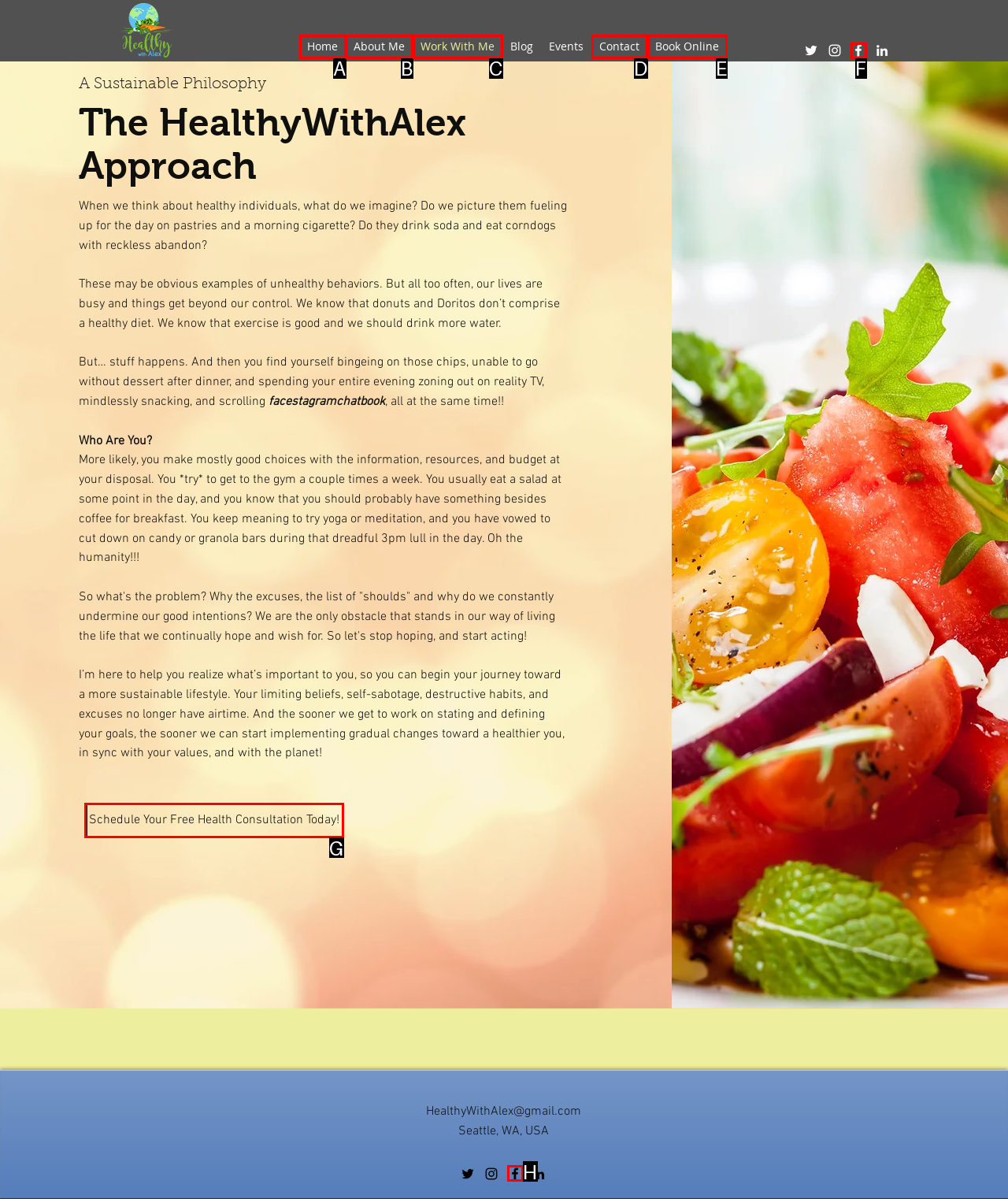Tell me which UI element to click to fulfill the given task: Click the 'Schedule Your Free Health Consultation Today!' link. Respond with the letter of the correct option directly.

G